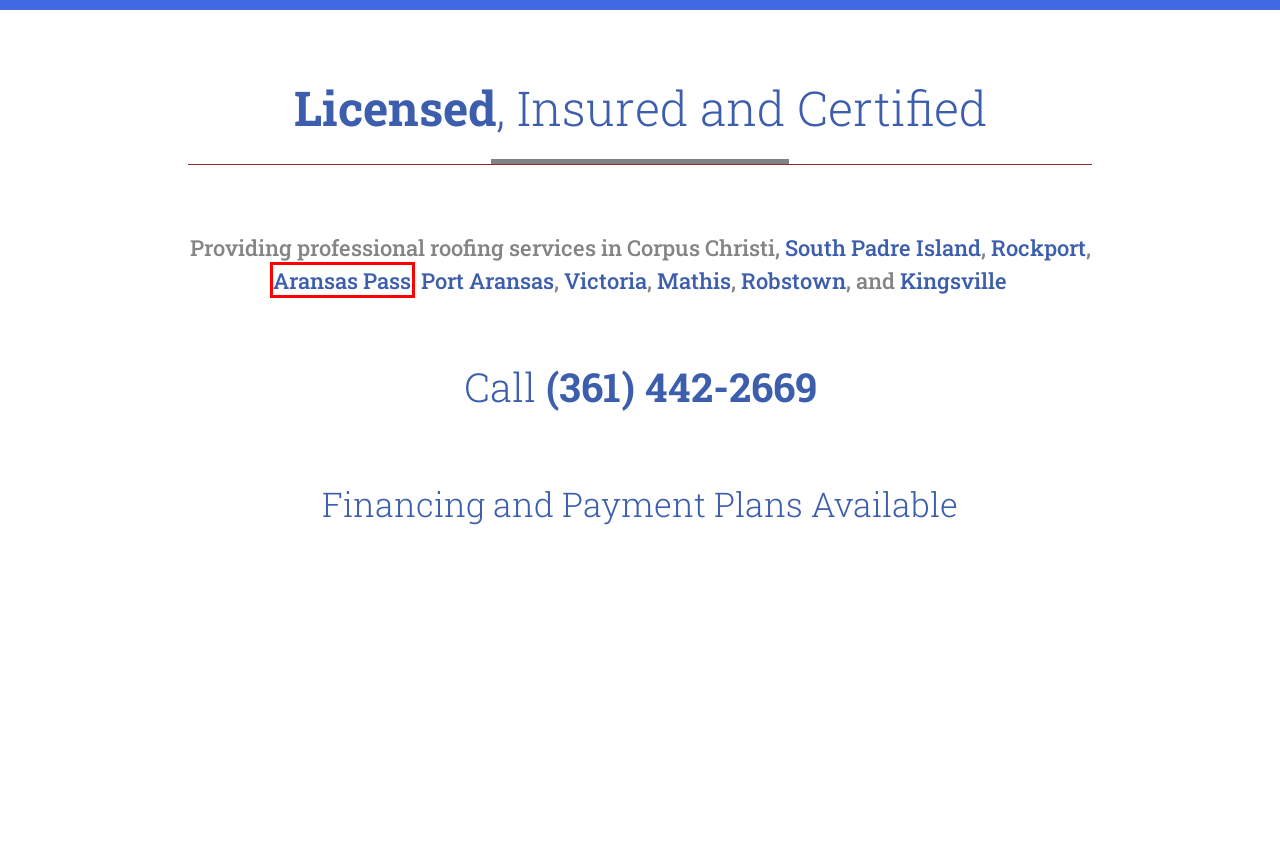You are given a screenshot of a webpage within which there is a red rectangle bounding box. Please choose the best webpage description that matches the new webpage after clicking the selected element in the bounding box. Here are the options:
A. Roofing Replacement Victoria, Tx | Roofing Contractor | Repair
B. Roofing Replacement Port Aransas | Roofing Contractor | Repair
C. Roofing Replacement Kingsville | Roofing Contractor | Roof Repair
D. Roofing Replacement Robstown | Roofing Contractor | Roof Repair
E. Roofing Replacement Aransas Pass | Roofing Repair Service
F. Roofing Replacement Mathis | Roofing Contractor | Roof Repair
G. Roofing Replacement Rockport | Roofing Contractor | Roof Repair
H. Roofing Replacement S. Padre Island | Roofing Contractor | Repair

E